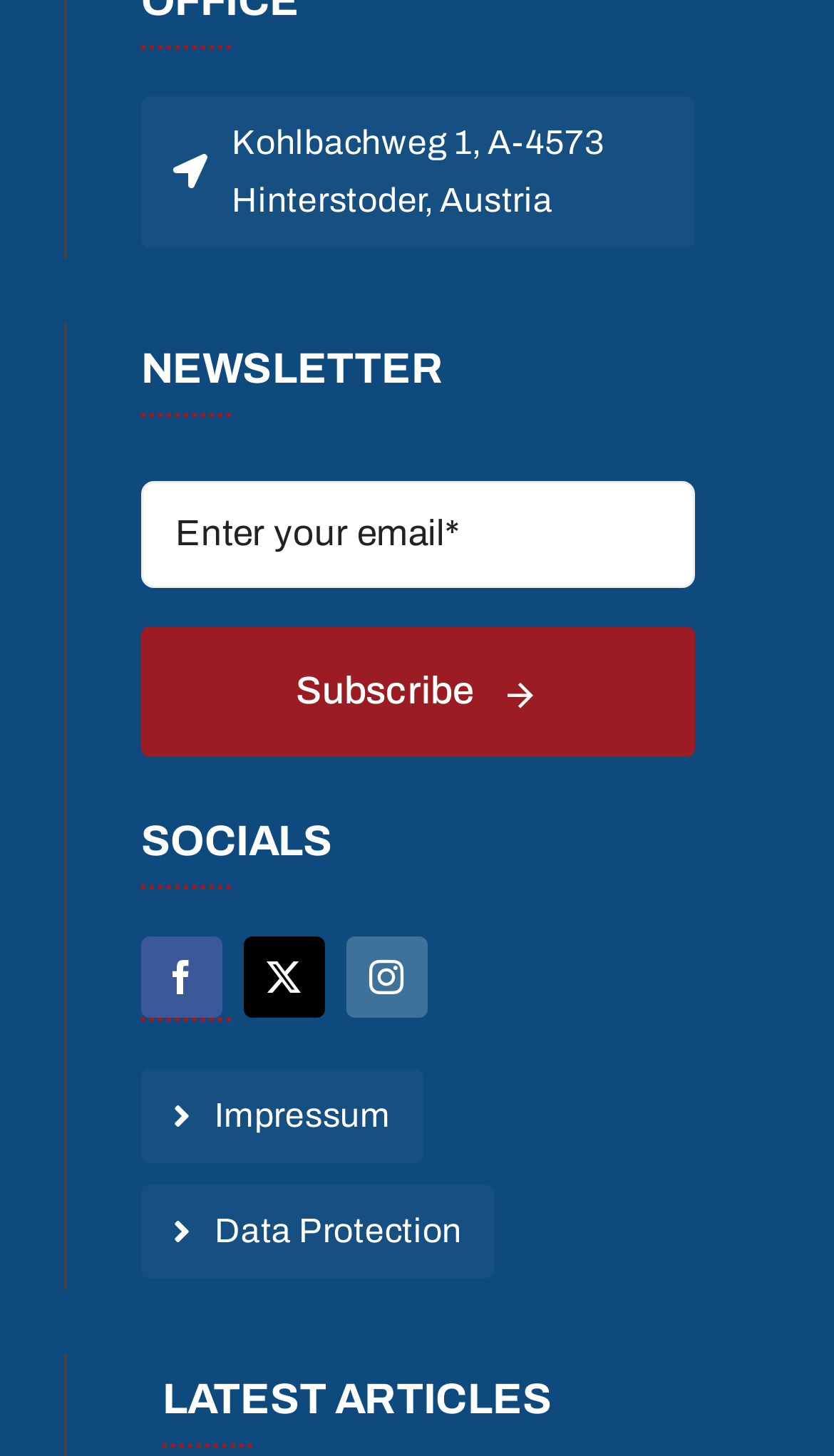Please specify the coordinates of the bounding box for the element that should be clicked to carry out this instruction: "Read the latest articles". The coordinates must be four float numbers between 0 and 1, formatted as [left, top, right, bottom].

[0.195, 0.943, 0.923, 0.976]